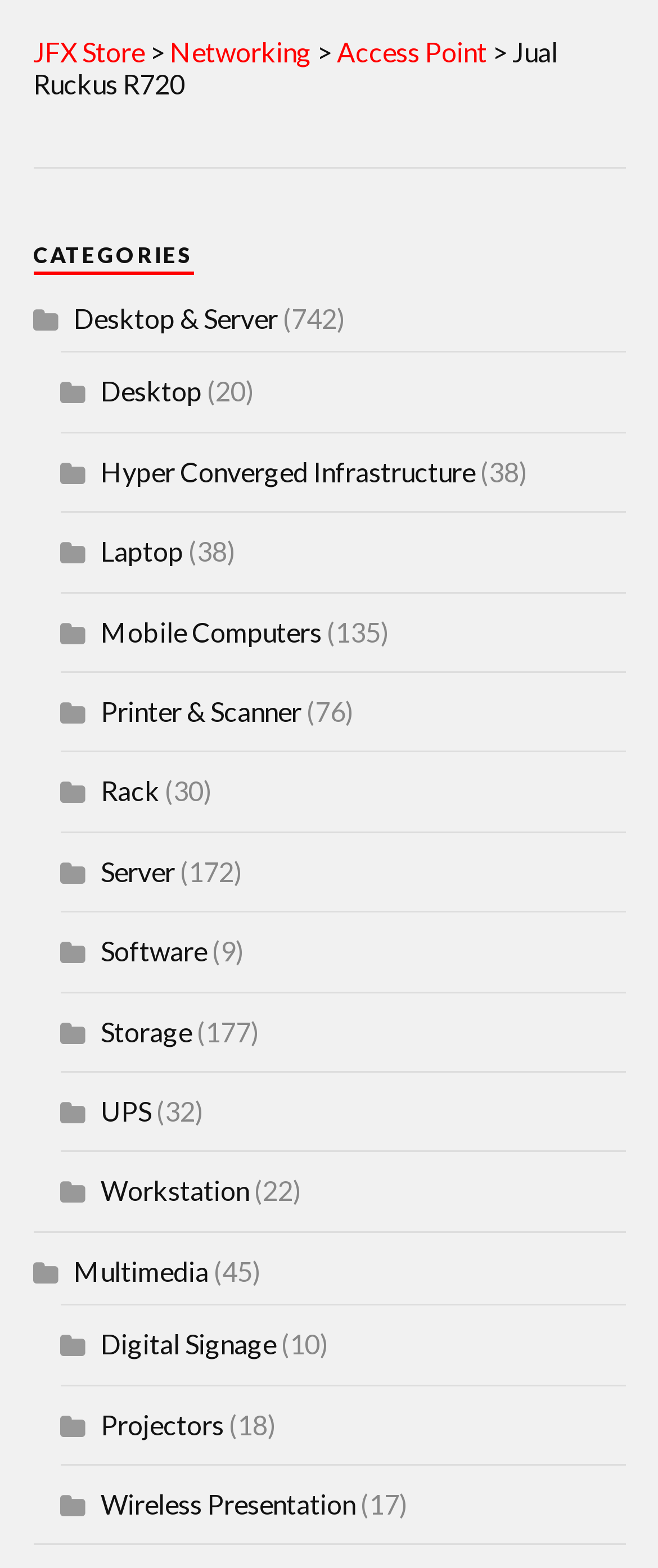Provide the bounding box coordinates for the area that should be clicked to complete the instruction: "Click on JFX Store".

[0.05, 0.023, 0.219, 0.043]